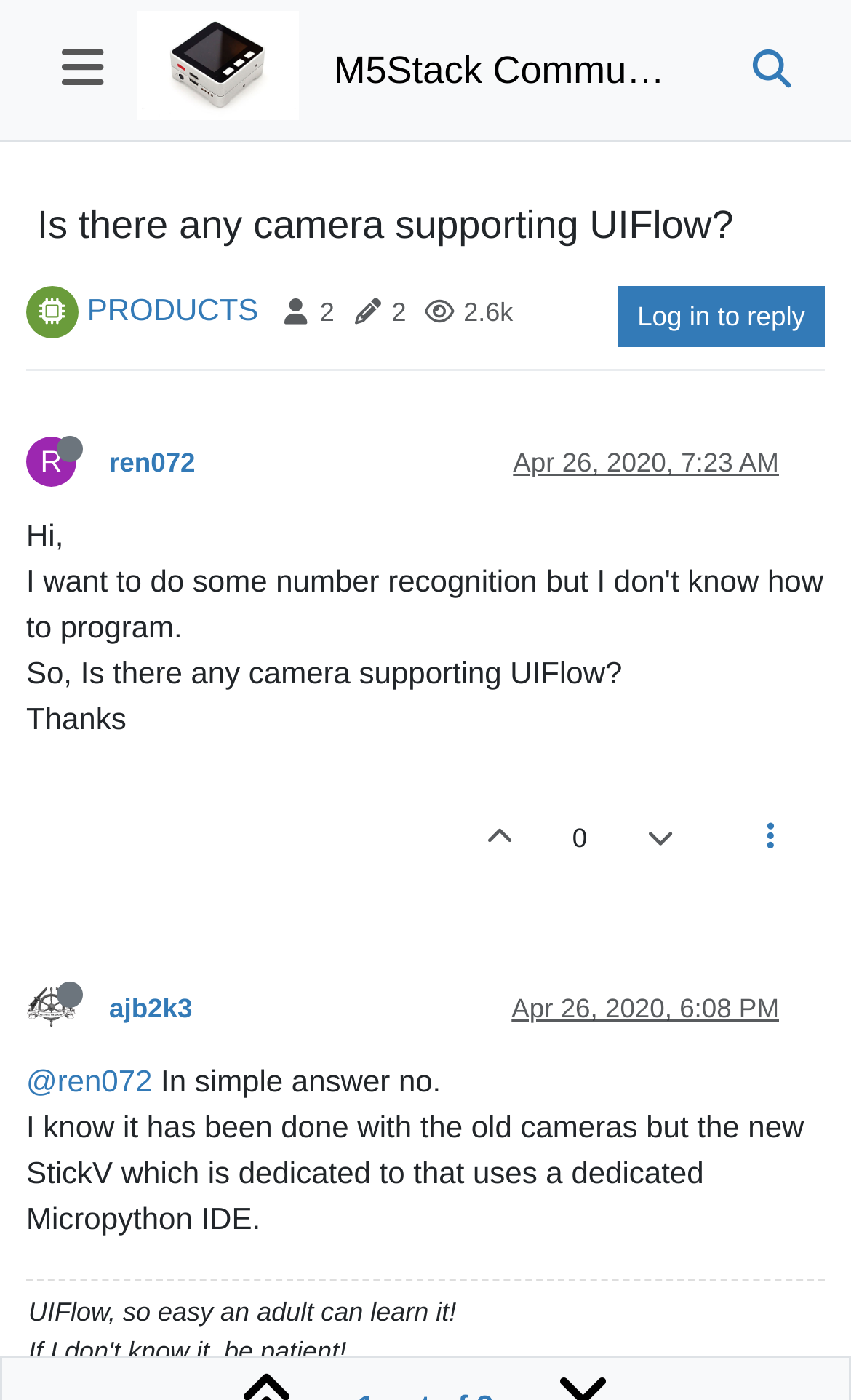How many views does the post have?
Using the image, provide a concise answer in one word or a short phrase.

2.6k